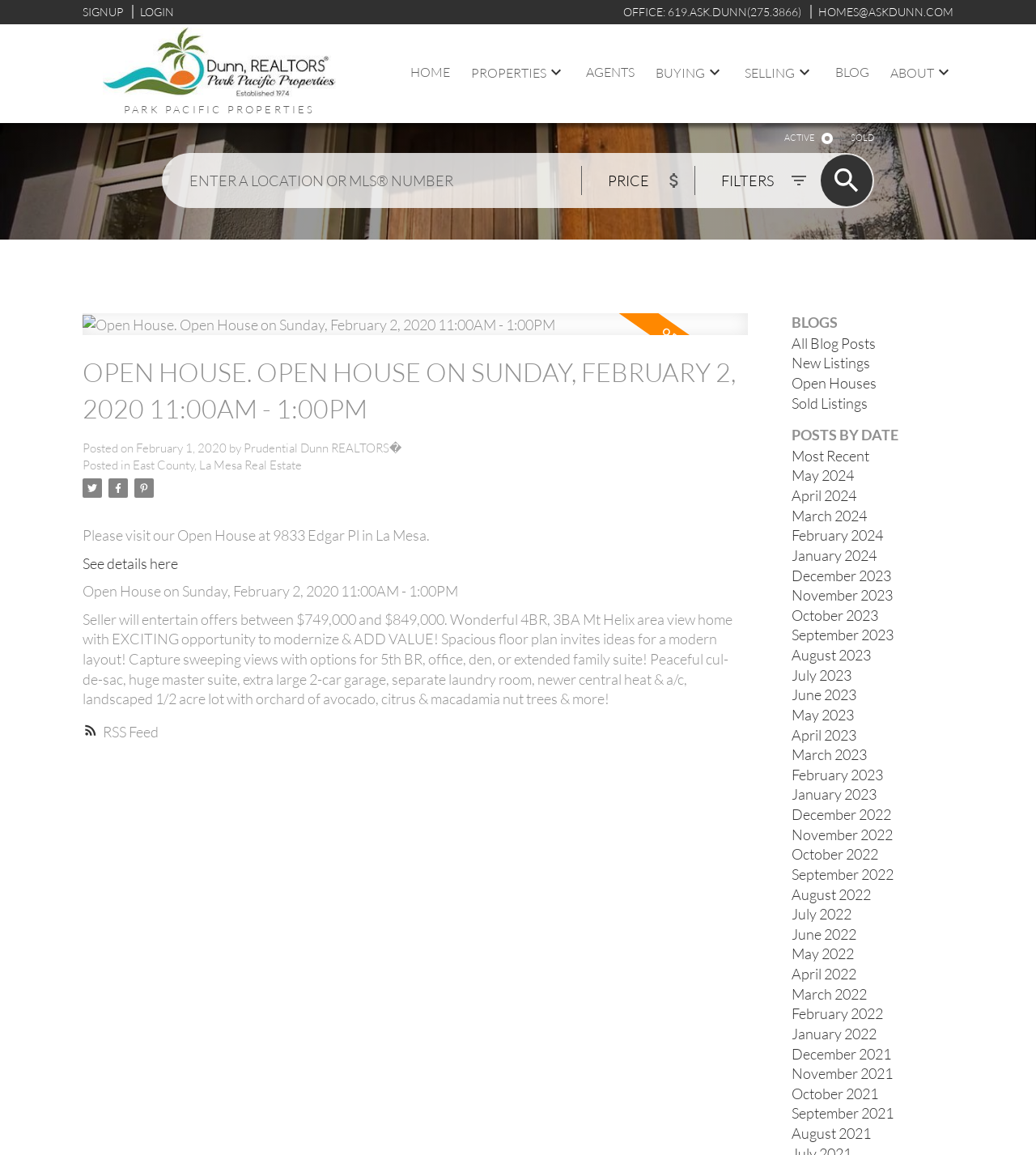Using the element description provided, determine the bounding box coordinates in the format (top-left x, top-left y, bottom-right x, bottom-right y). Ensure that all values are floating point numbers between 0 and 1. Element description: aria-label="Email" name="email" placeholder="Email"

None